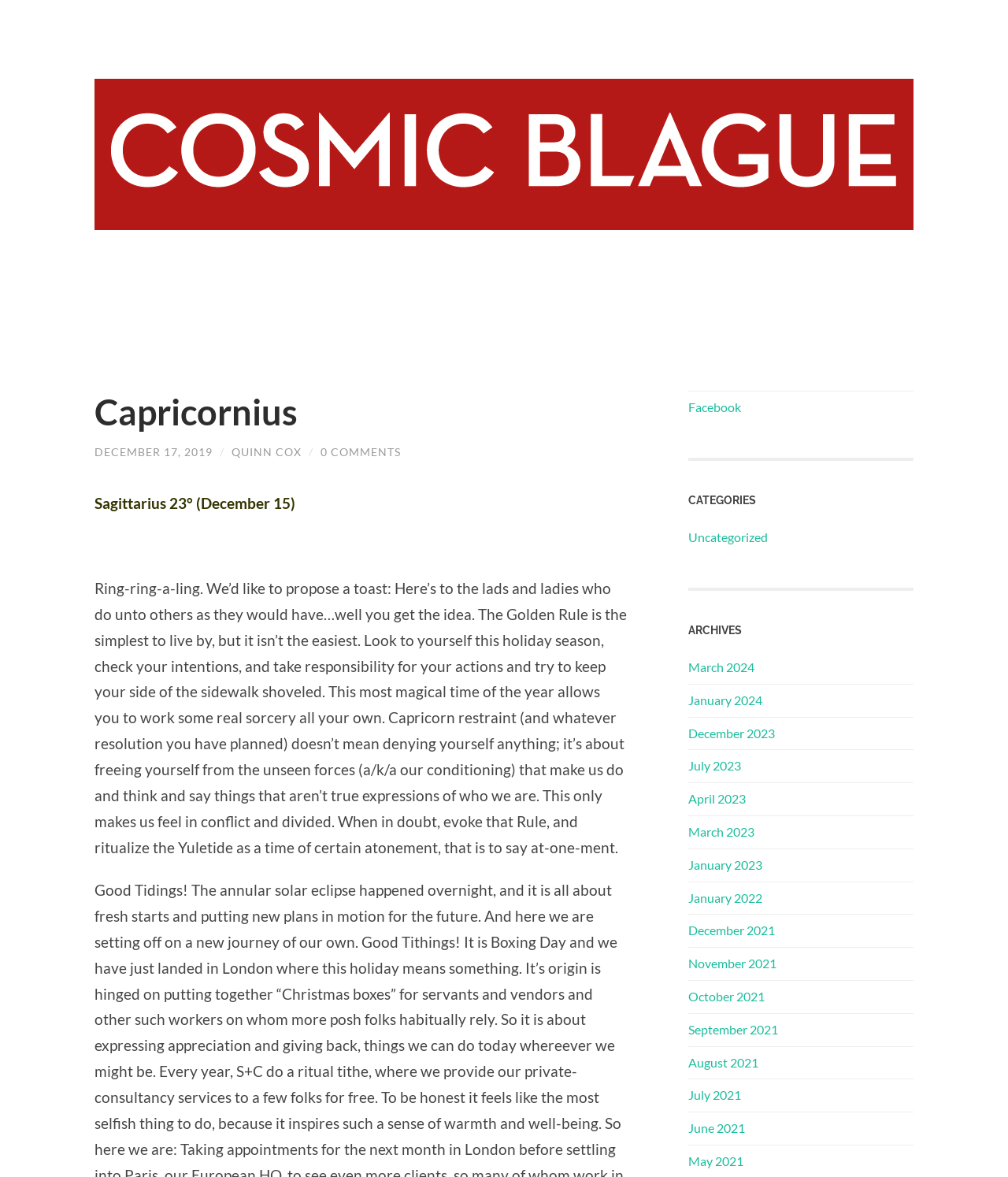What is the category of the article?
Using the image, give a concise answer in the form of a single word or short phrase.

Uncategorized